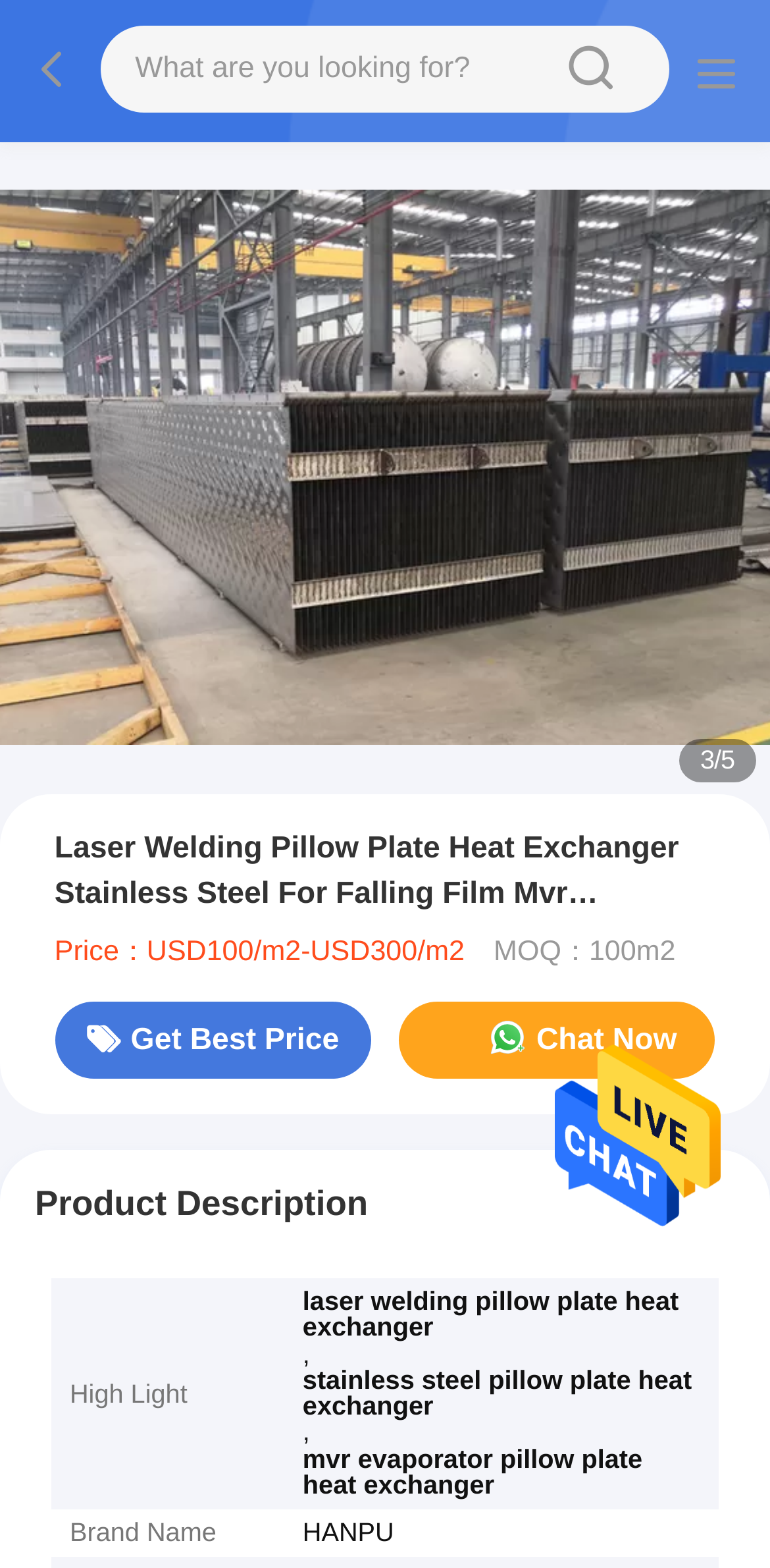Detail the various sections and features of the webpage.

This webpage is about a product called "Laser Welding Pillow Plate Heat Exchanger Stainless Steel For Falling Film Mvr Evaporator". At the top, there is a search bar with a placeholder text "What are you looking for?" and a search button with a magnifying glass icon. 

Below the search bar, there is a link with a shopping cart icon. On the left side of the page, there is a heading with the product name, followed by two lines of text describing the product's price and minimum order quantity. 

There are two buttons, "Get Best Price" and "Chat Now", placed side by side below the product information. 

Further down, there is a section titled "Product Description" with a table containing two columns. The table has two rows, with the first row having a heading "High Light" and a description of the product in the second column. The description is divided into three subheadings: "laser welding pillow plate heat exchanger", "stainless steel pillow plate heat exchanger", and "mvr evaporator pillow plate heat exchanger". 

The second row of the table has a heading "Brand Name" and the brand name "HANPU" in the second column.